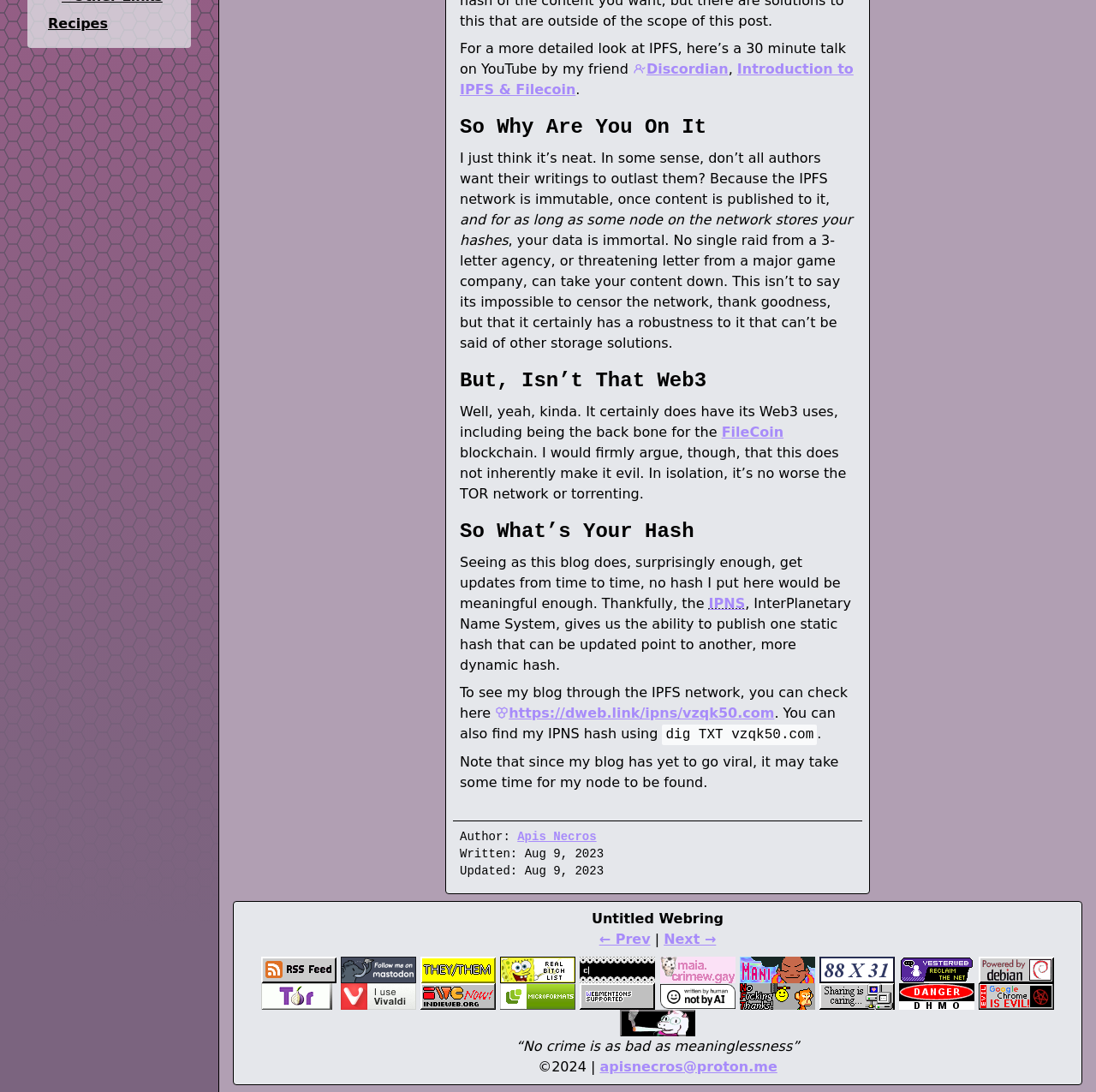From the webpage screenshot, predict the bounding box of the UI element that matches this description: "IPNS".

[0.647, 0.545, 0.68, 0.56]